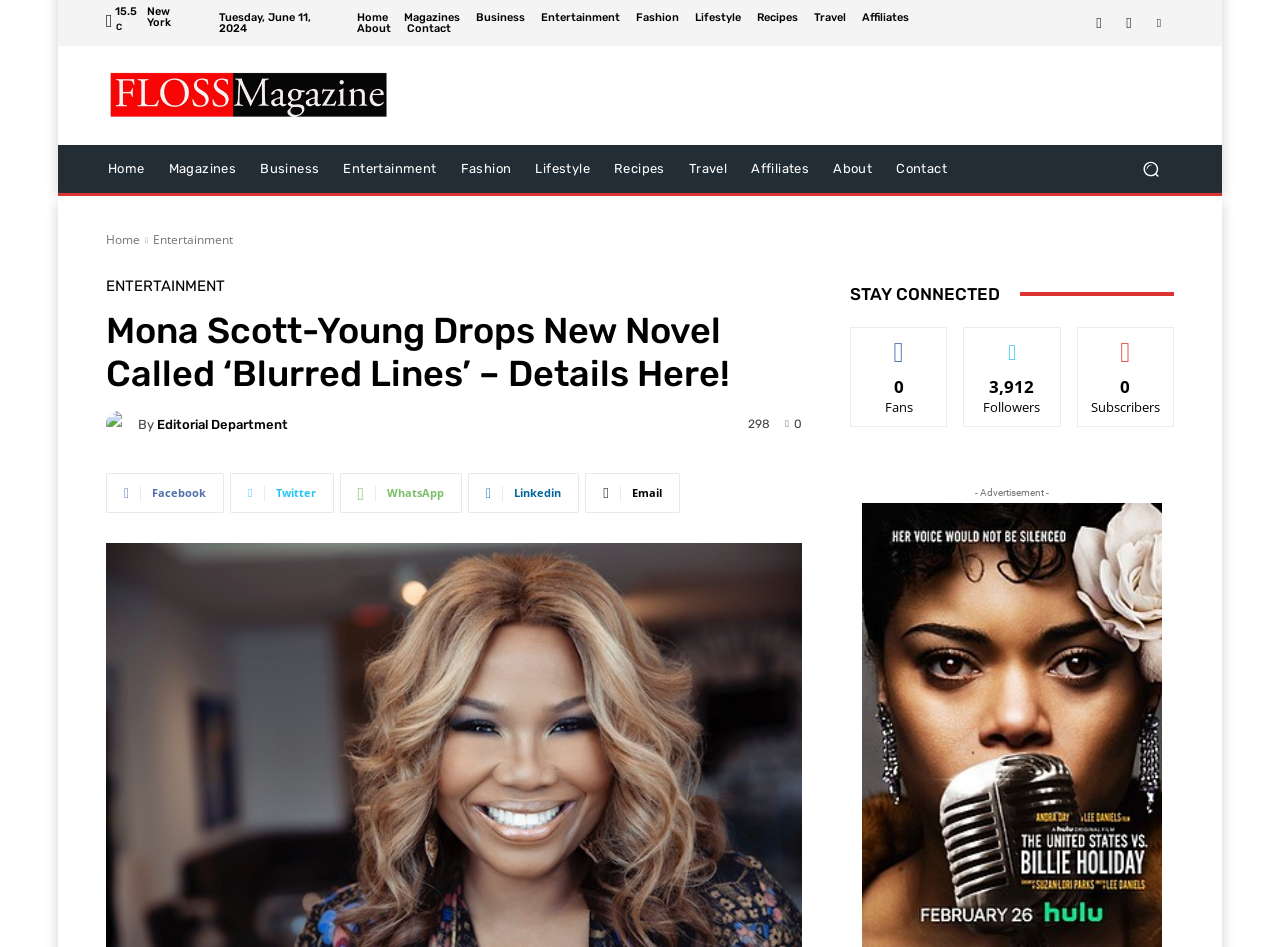Please provide a detailed answer to the question below by examining the image:
What is the name of the novel released by Mona Scott-Young?

The webpage title is 'Mona Scott-Young Drops New Novel Called ‘Blurred Lines’ – Details Here!' which indicates that the name of the novel released by Mona Scott-Young is 'Blurred Lines'.